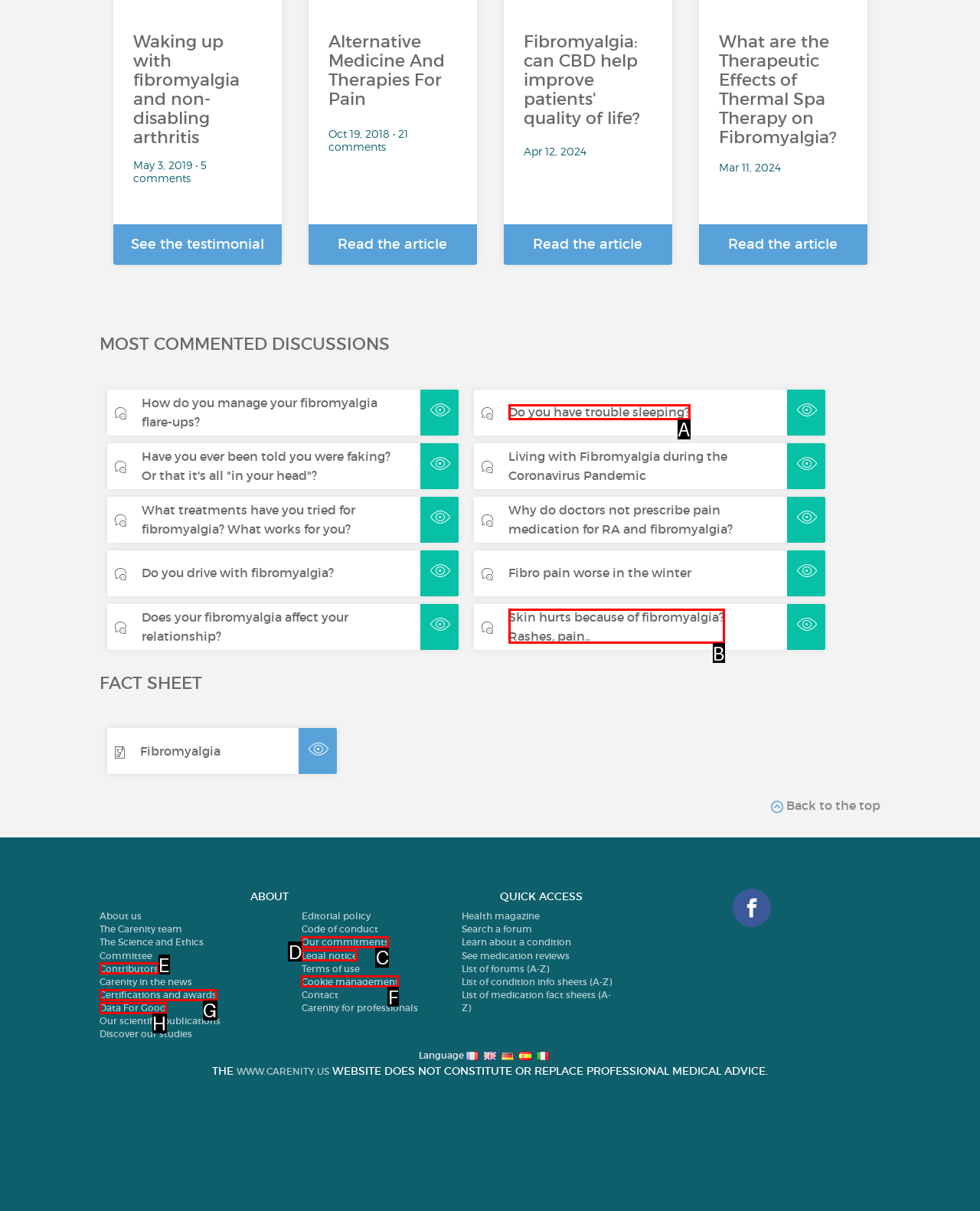Find the option that matches this description: Our commitments
Provide the corresponding letter directly.

C